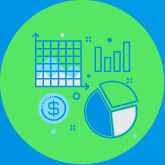What is the purpose of the pie chart?
Ensure your answer is thorough and detailed.

The question asks about the purpose of the pie chart in the image. Upon analyzing the image, it is clear that the pie chart with distinct sections colored in blue and white is used to represent financial metrics, which is a key aspect of business performance and analysis.